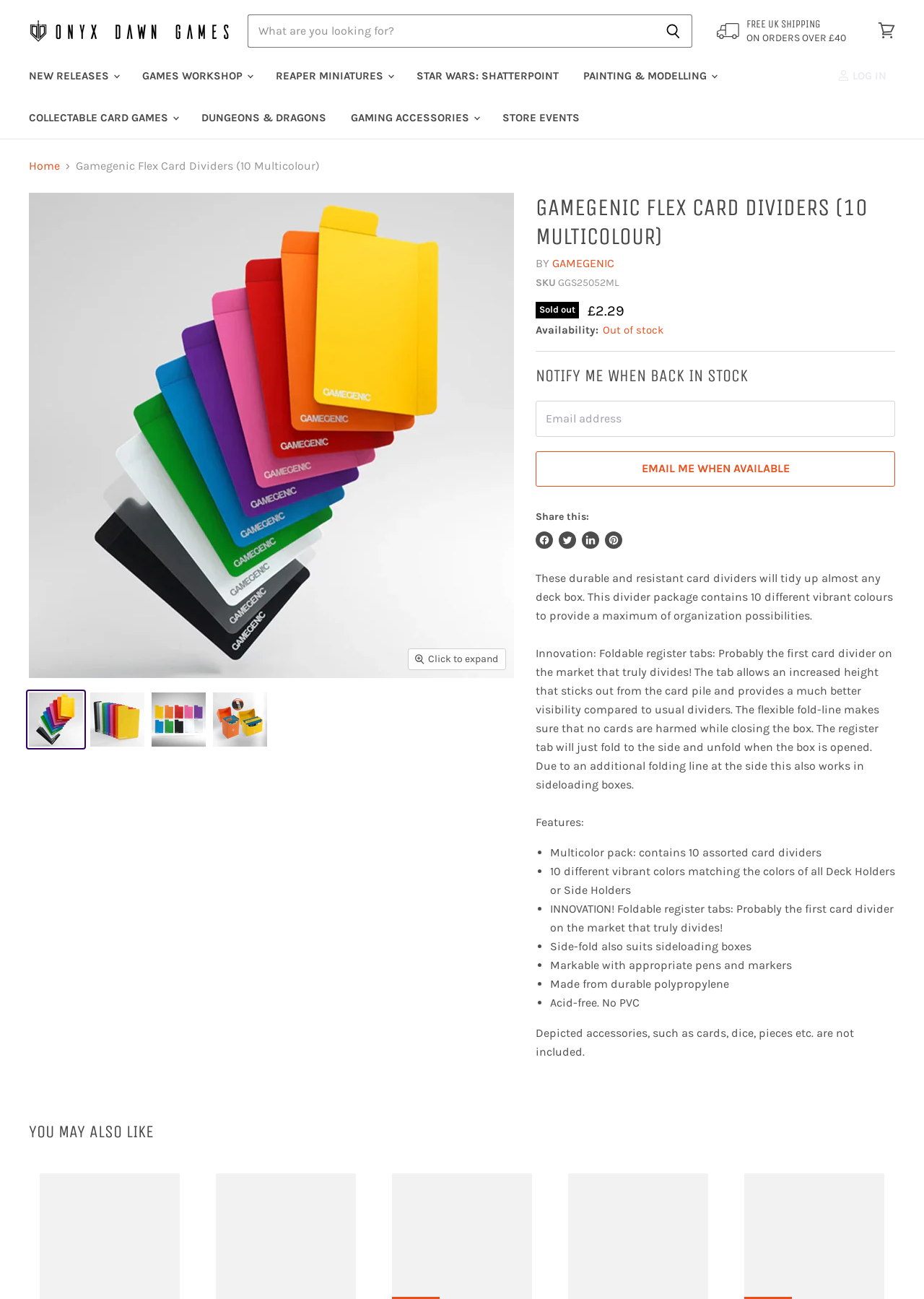How many colors are in the multicolor pack?
Look at the image and construct a detailed response to the question.

I found this information in the product description, where it says 'This divider package contains 10 different vibrant colours to provide a maximum of organization possibilities.' This implies that the multicolor pack contains 10 different colors.